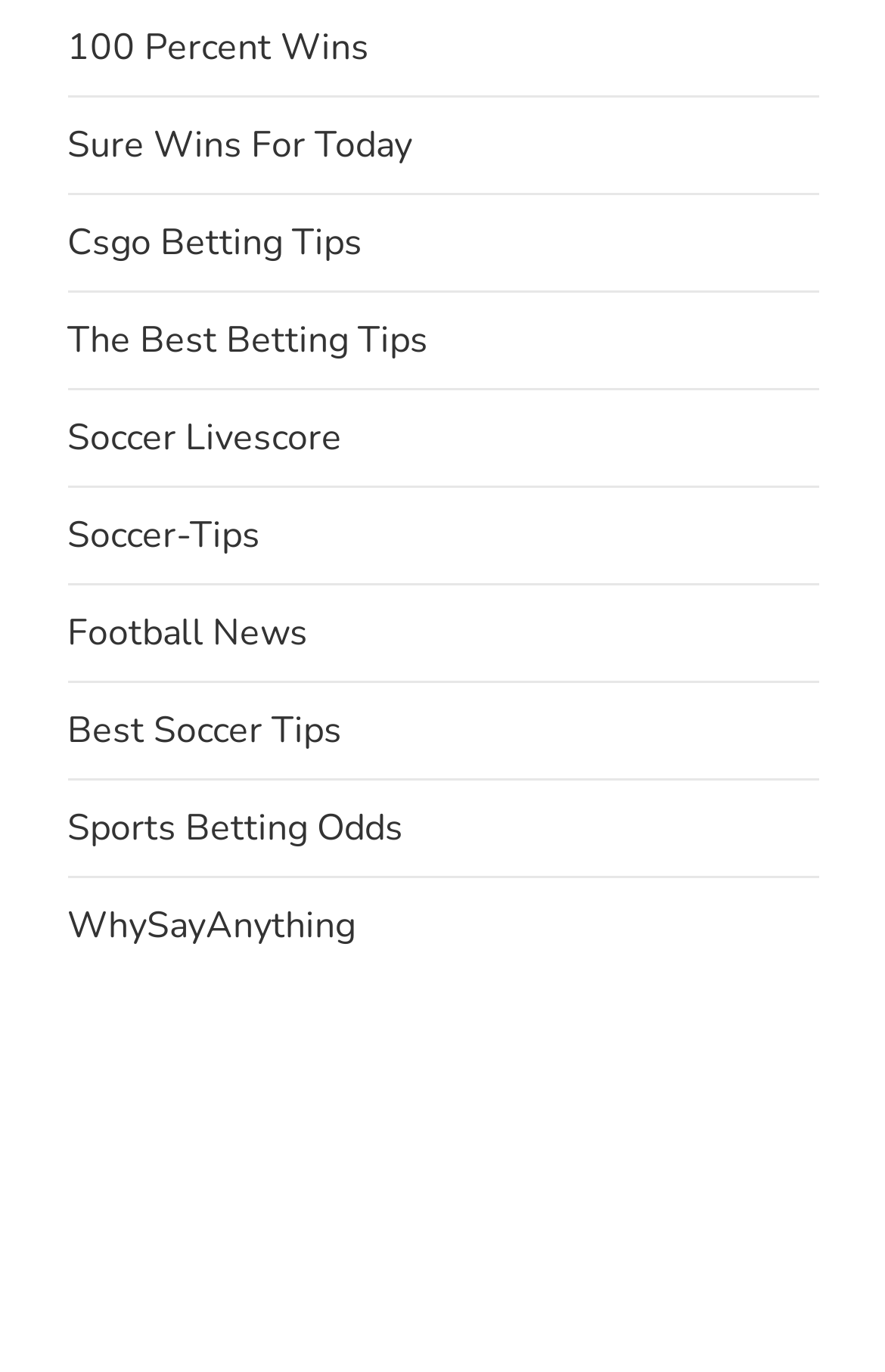Please specify the bounding box coordinates of the clickable region necessary for completing the following instruction: "Explore Sports Betting Odds". The coordinates must consist of four float numbers between 0 and 1, i.e., [left, top, right, bottom].

[0.076, 0.581, 0.455, 0.627]